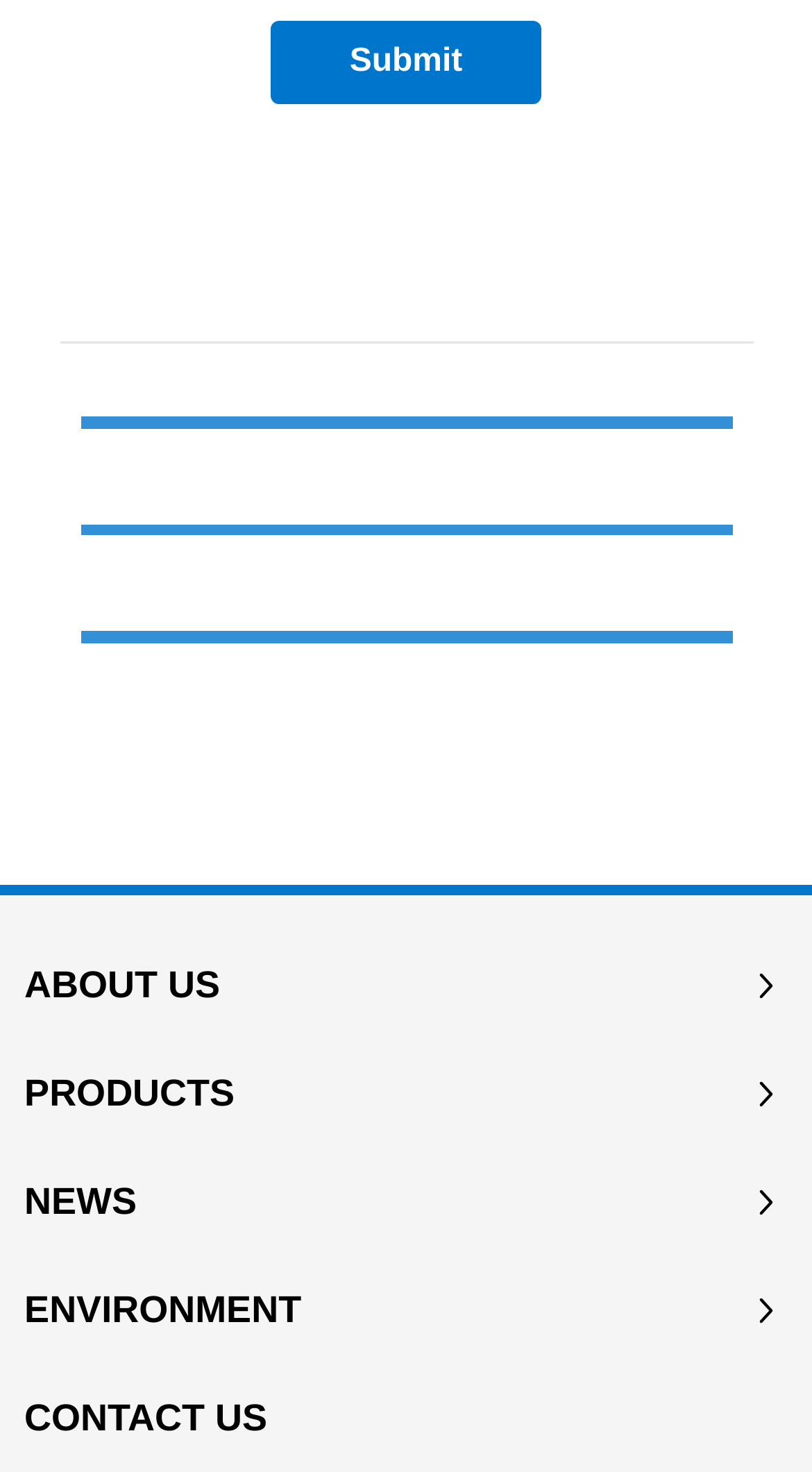Locate the bounding box coordinates of the clickable part needed for the task: "Submit a request".

[0.333, 0.015, 0.667, 0.071]